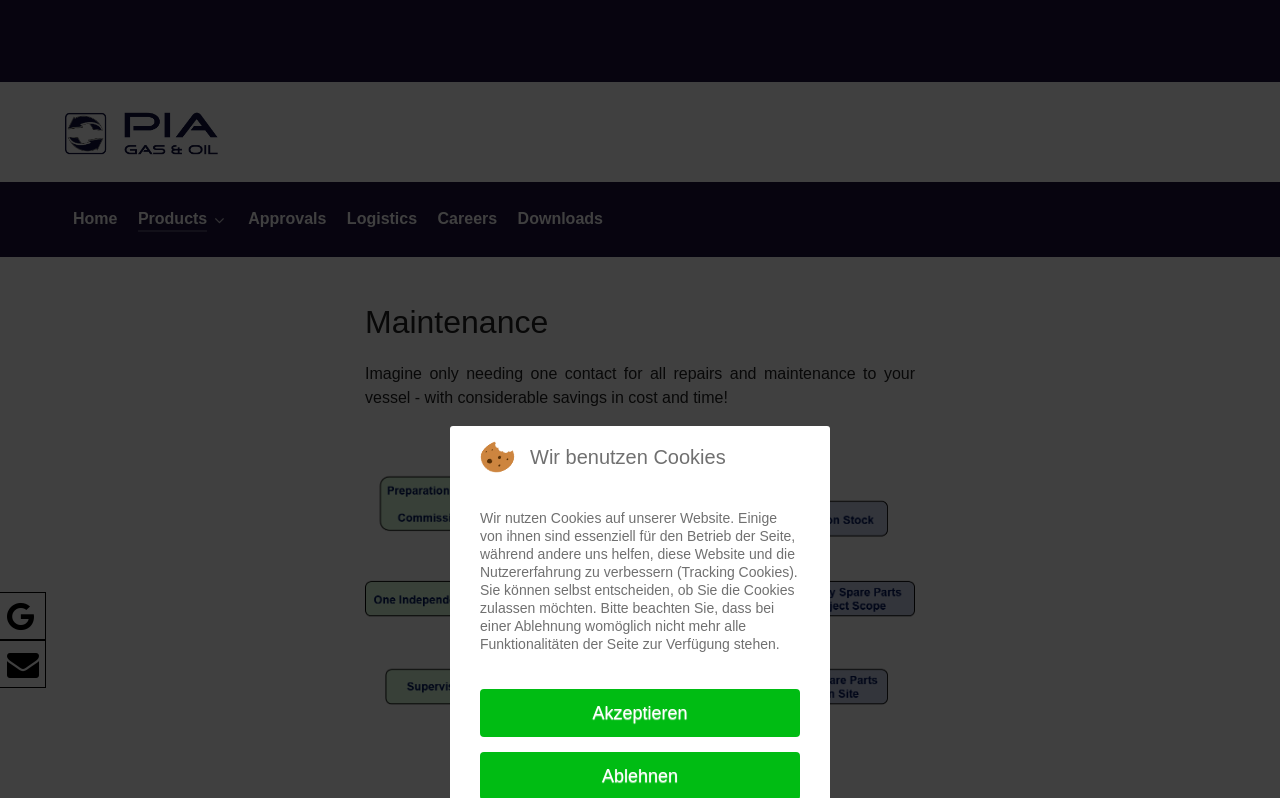Please identify the bounding box coordinates of the element I need to click to follow this instruction: "go to PROMETHEUS".

[0.051, 0.035, 0.17, 0.066]